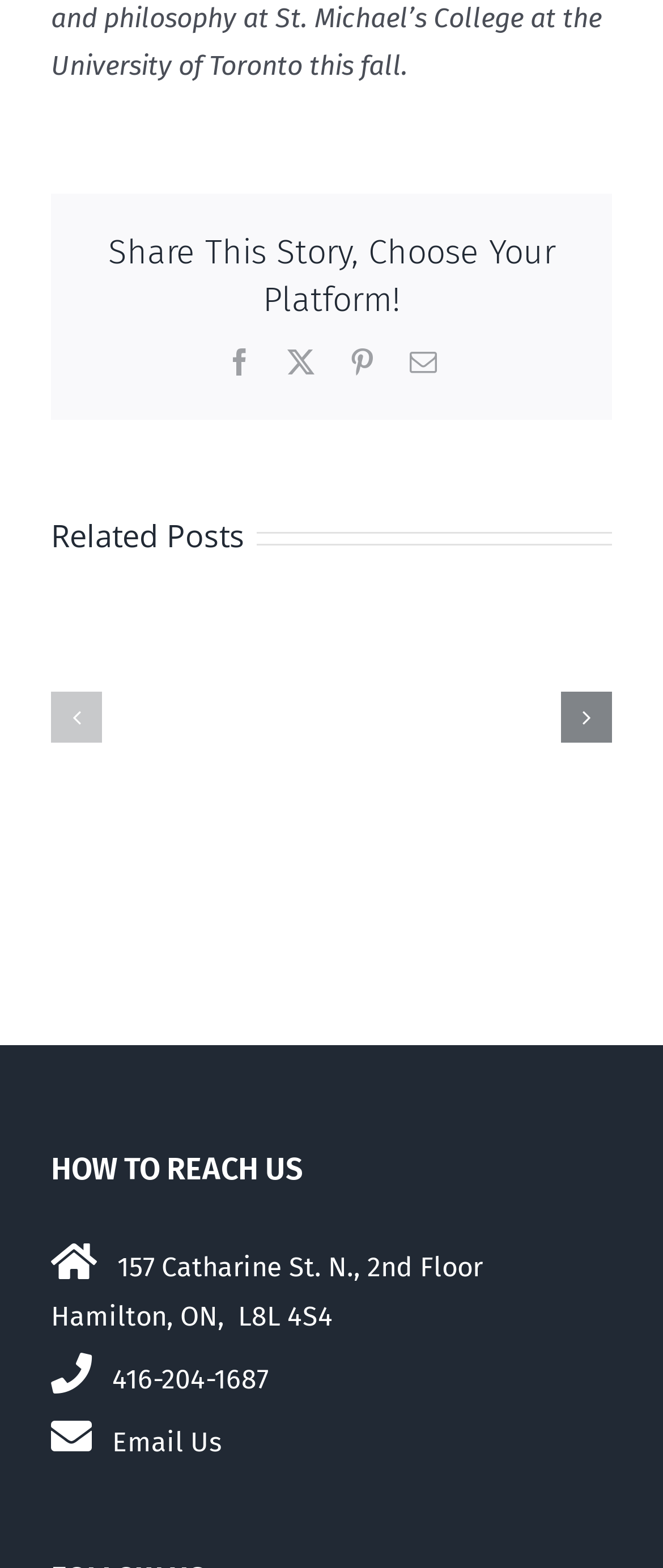Determine the bounding box coordinates of the clickable element to achieve the following action: 'View related post'. Provide the coordinates as four float values between 0 and 1, formatted as [left, top, right, bottom].

[0.258, 0.342, 0.35, 0.382]